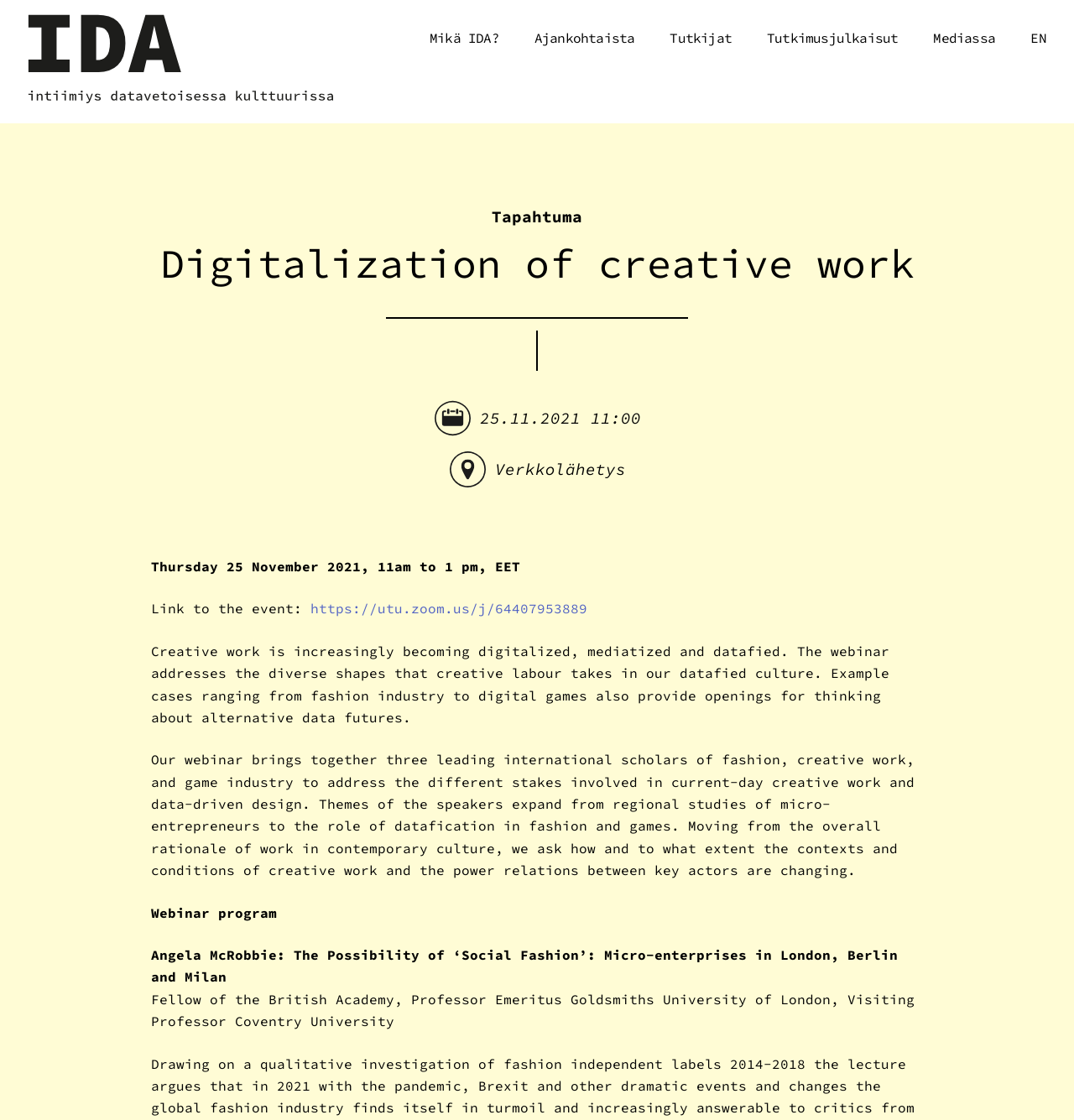Please determine the bounding box coordinates for the UI element described as: "Mikä IDA?".

[0.4, 0.012, 0.465, 0.057]